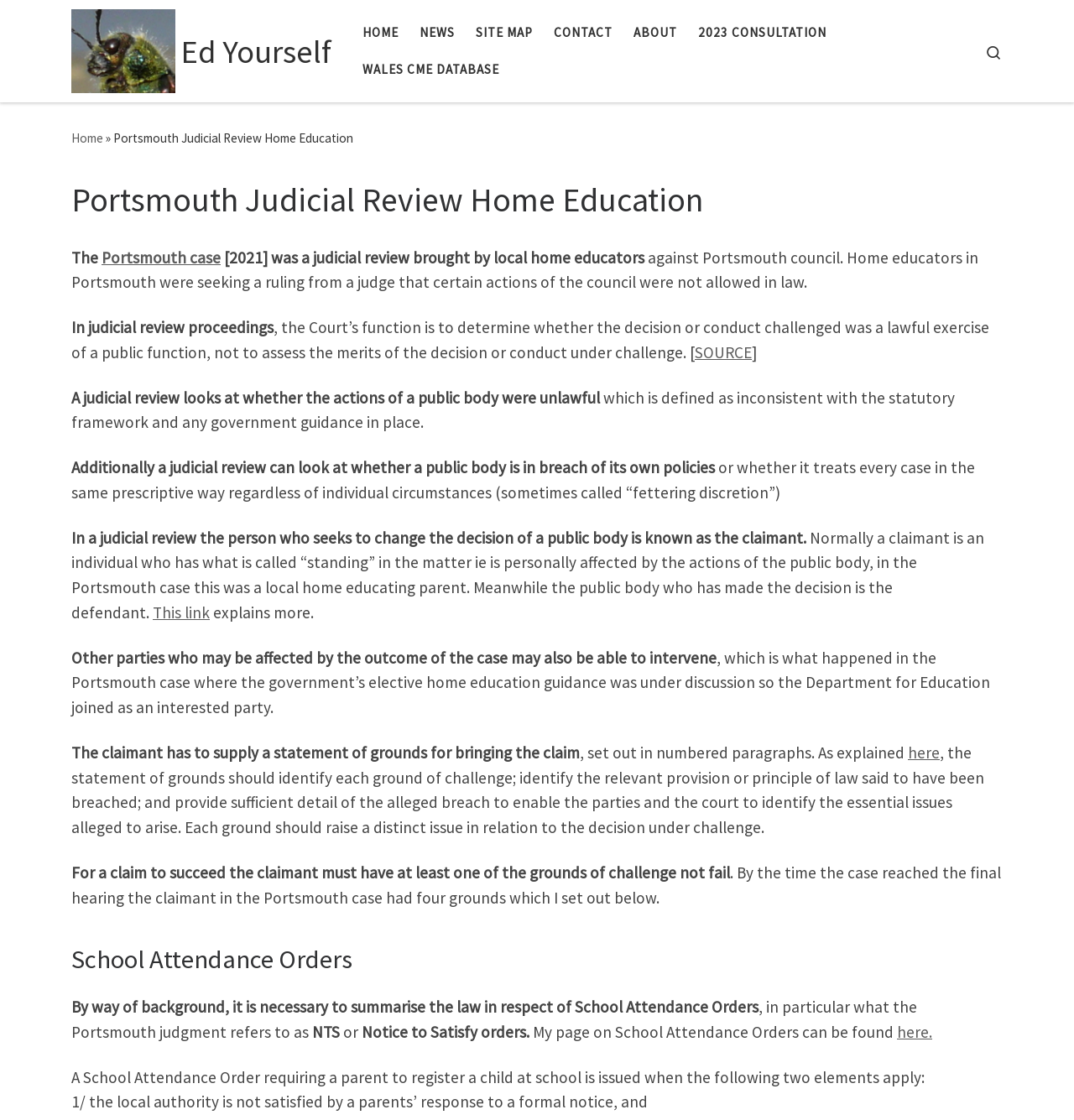Determine the bounding box coordinates of the region to click in order to accomplish the following instruction: "Search using the search icon". Provide the coordinates as four float numbers between 0 and 1, specifically [left, top, right, bottom].

[0.904, 0.021, 0.945, 0.07]